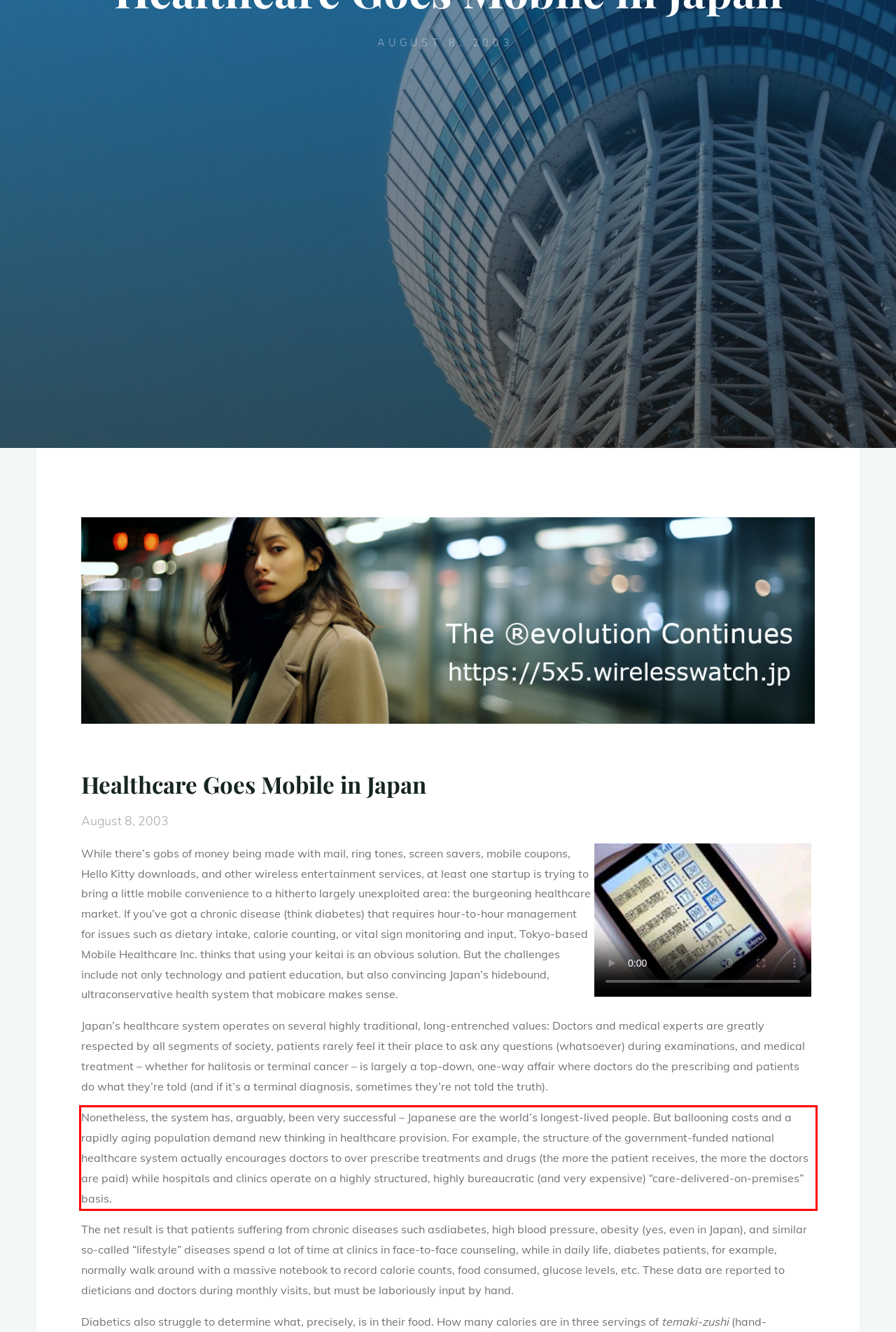Observe the screenshot of the webpage, locate the red bounding box, and extract the text content within it.

Nonetheless, the system has, arguably, been very successful – Japanese are the world’s longest-lived people. But ballooning costs and a rapidly aging population demand new thinking in healthcare provision. For example, the structure of the government-funded national healthcare system actually encourages doctors to over prescribe treatments and drugs (the more the patient receives, the more the doctors are paid) while hospitals and clinics operate on a highly structured, highly bureaucratic (and very expensive) “care-delivered-on-premises” basis.